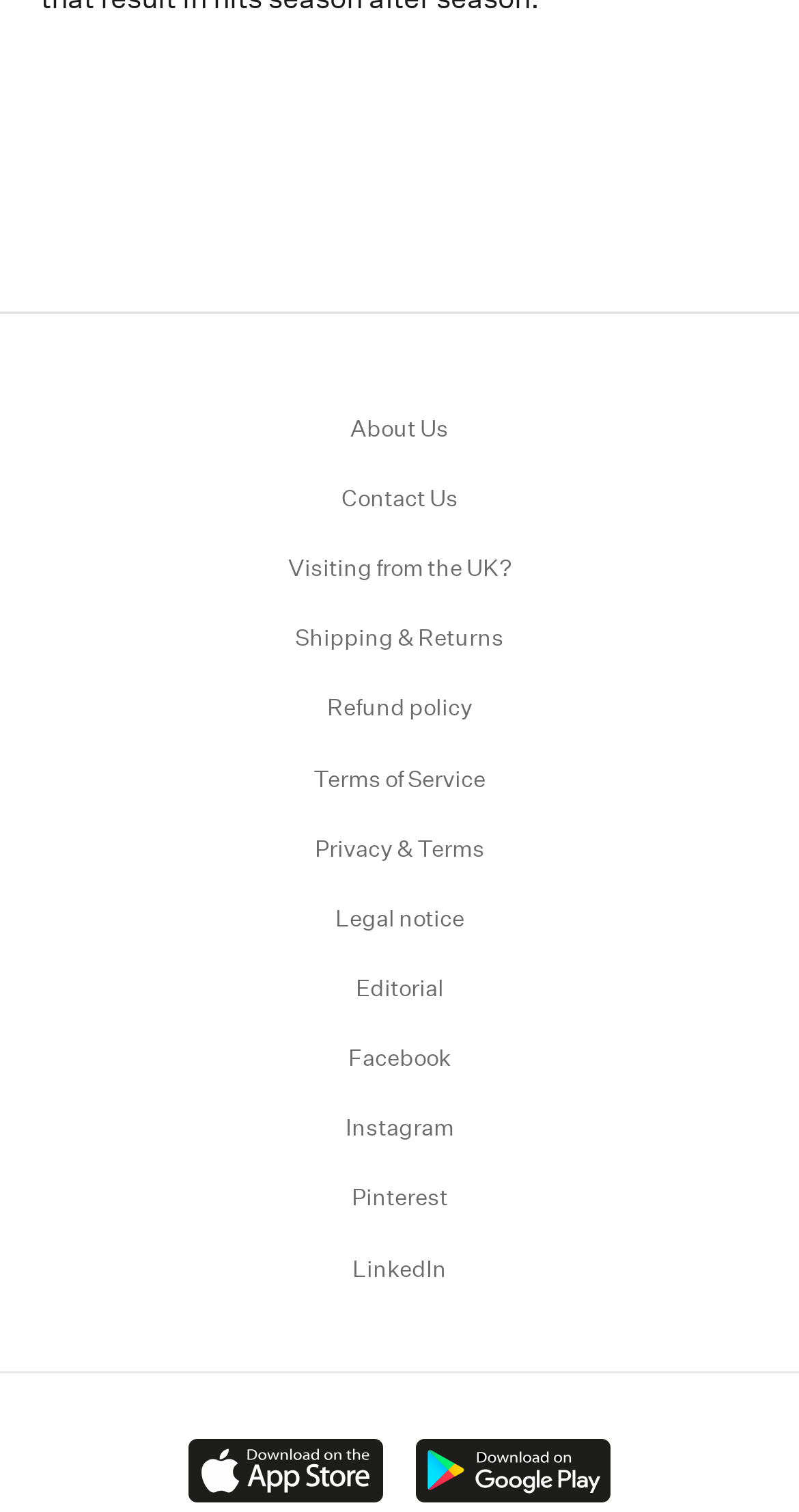Based on the image, please respond to the question with as much detail as possible:
How many links are below 'Terms of Service'?

By comparing the y1 and y2 coordinates of the links, I found that the links 'Privacy & Terms', 'Legal notice', and 'Editorial' have larger y1 values than 'Terms of Service', indicating that they are below 'Terms of Service' on the webpage. Therefore, there are 3 links below 'Terms of Service'.